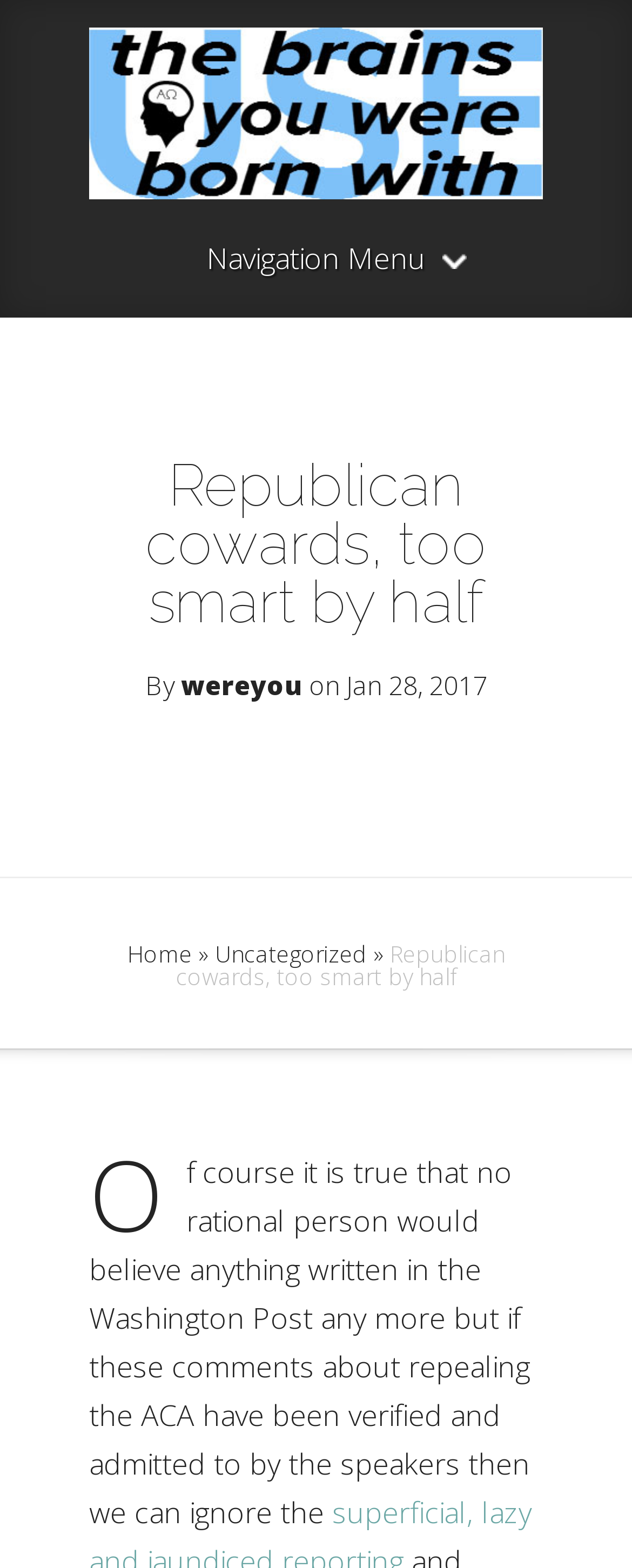Provide the bounding box coordinates of the HTML element described by the text: "Navigation Menu".

[0.327, 0.155, 0.673, 0.203]